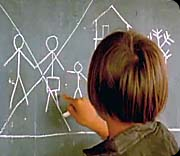Describe all the elements and aspects of the image comprehensively.

The image depicts a poignant scene from the movie "The Killing Fields," illustrating the harsh realities faced by children during the Khmer Rouge regime. A young boy is seen pointing at a drawing on a blackboard, which features simple stick figures, a house, and a tree, symbolizing family and home—a stark contrast to the traumatic experiences endured in reeducation camps where familial bonds were severed. The drawing reflects the innocence of childhood juxtaposed against the brutal indoctrination and exploitation inflicted by the regime. This chilling moment serves to highlight the loss of childhood and the desperate need for connection amidst a backdrop of violence and separation. The image encapsulates the film's exploration of human suffering and resilience during one of history's darkest periods.